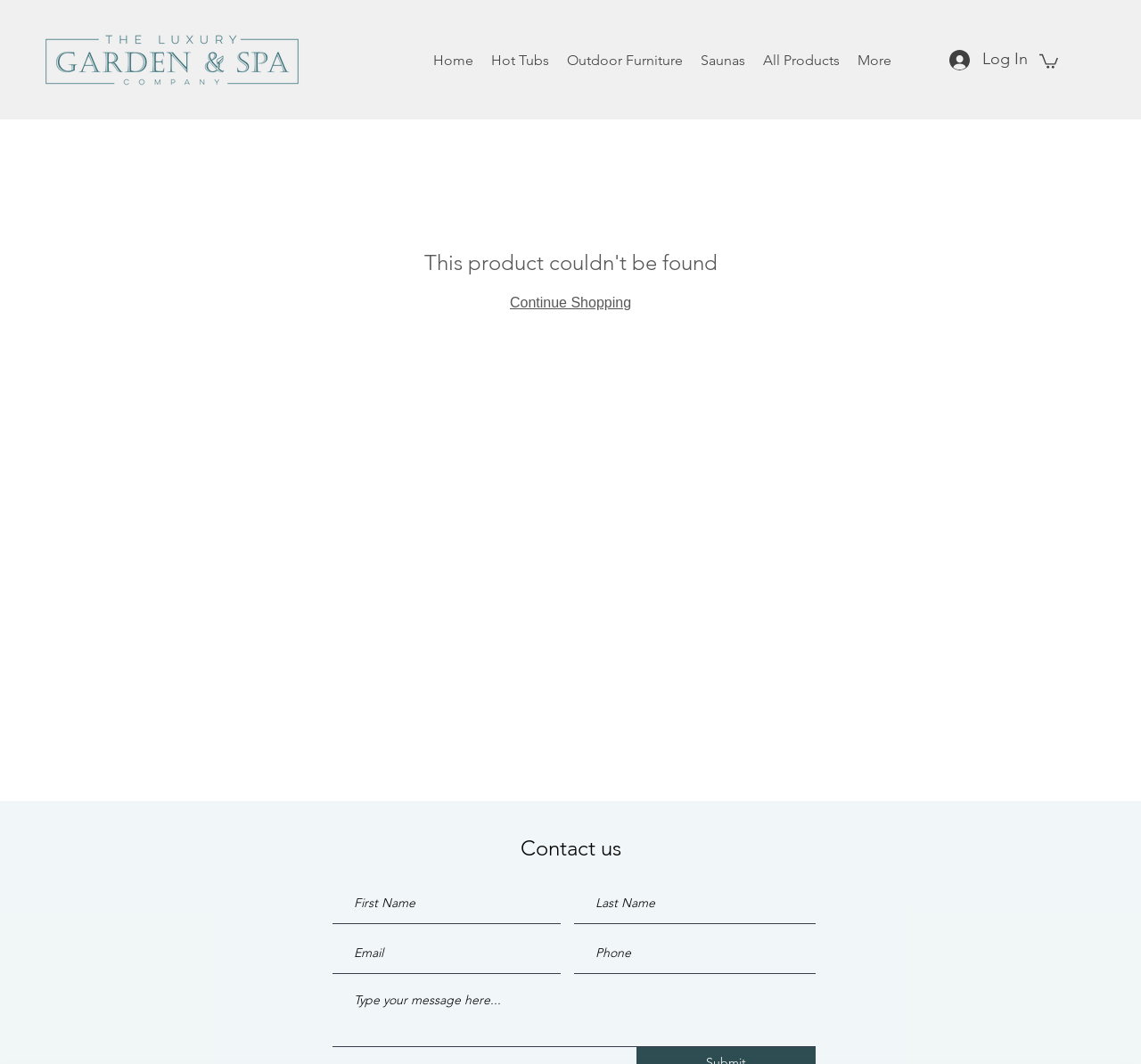Determine the bounding box coordinates of the element that should be clicked to execute the following command: "Contact us".

[0.125, 0.783, 0.875, 0.812]